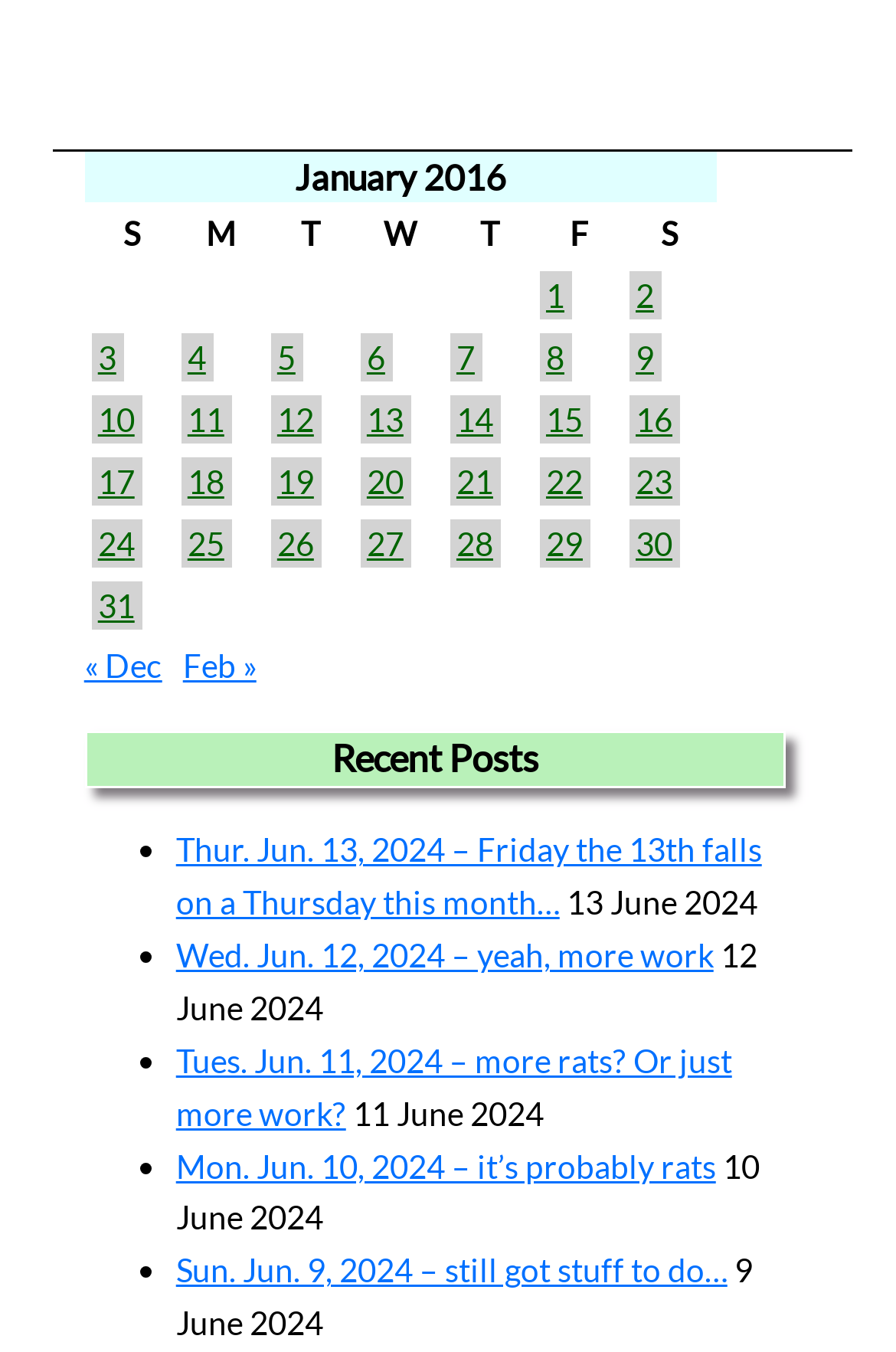How many days are listed in the table?
Give a single word or phrase as your answer by examining the image.

31